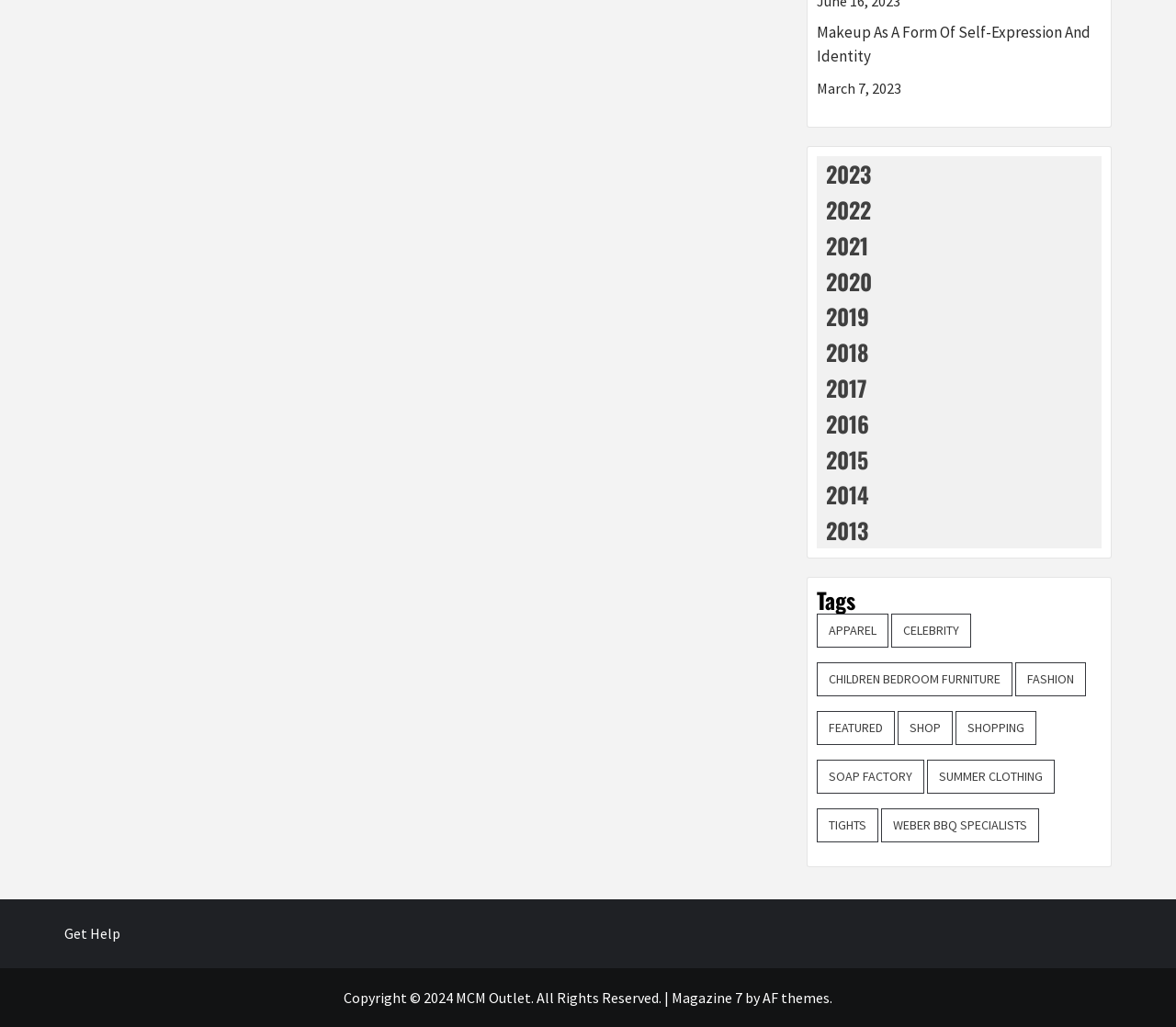Using the element description provided, determine the bounding box coordinates in the format (top-left x, top-left y, bottom-right x, bottom-right y). Ensure that all values are floating point numbers between 0 and 1. Element description: 2021

[0.695, 0.222, 0.937, 0.256]